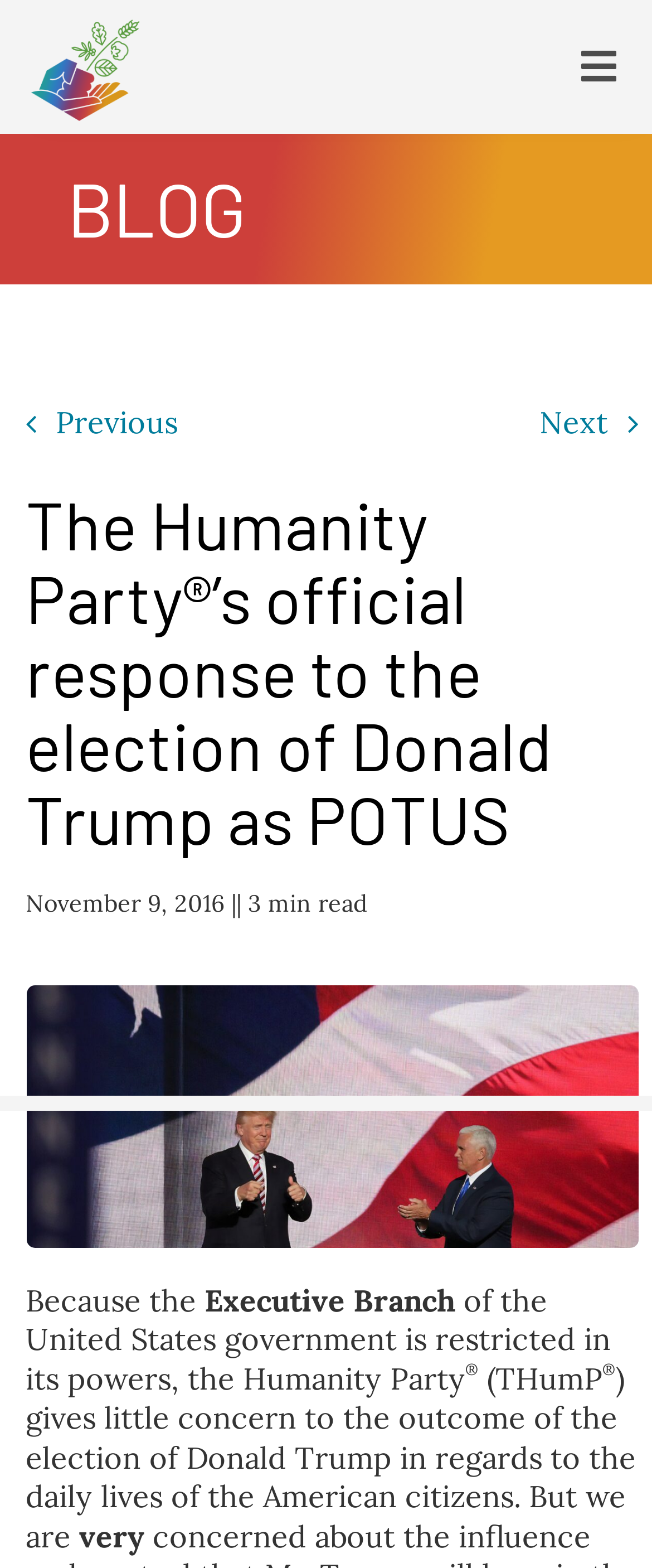Identify the bounding box coordinates of the element that should be clicked to fulfill this task: "Get support through how-to videos". The coordinates should be provided as four float numbers between 0 and 1, i.e., [left, top, right, bottom].

None